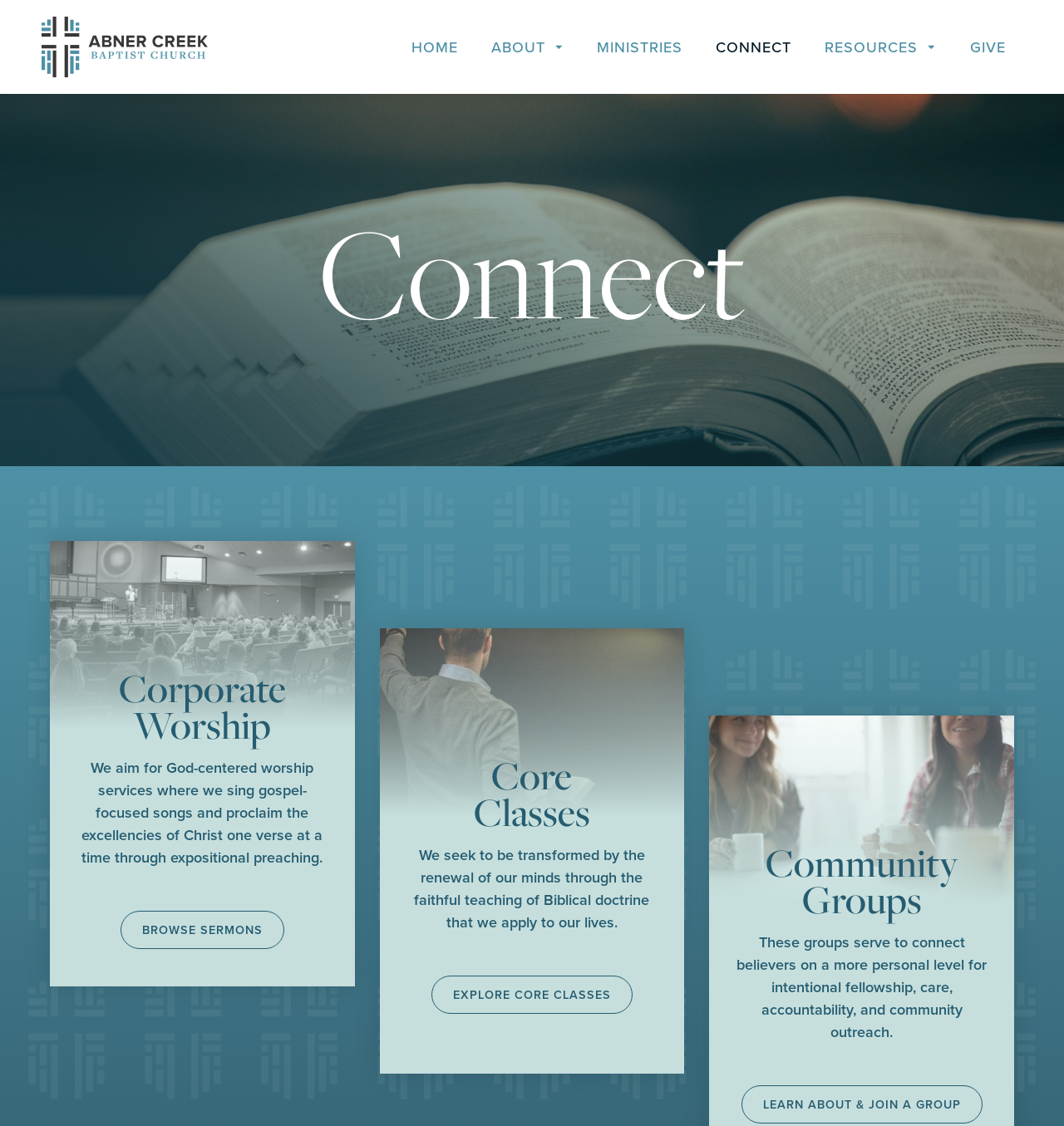Please locate the bounding box coordinates of the element's region that needs to be clicked to follow the instruction: "browse sermons". The bounding box coordinates should be provided as four float numbers between 0 and 1, i.e., [left, top, right, bottom].

[0.113, 0.808, 0.267, 0.843]